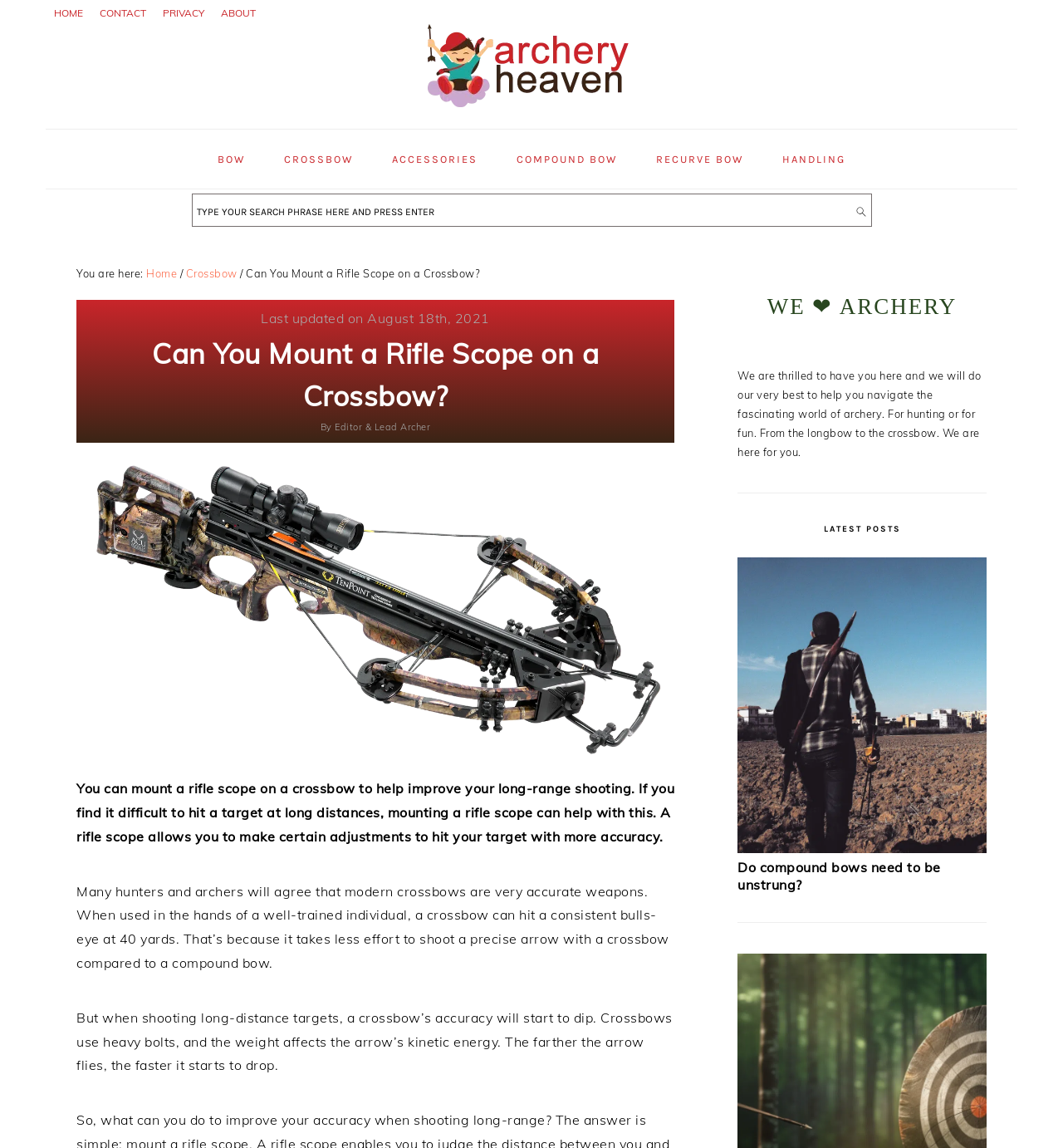Please identify the bounding box coordinates of the region to click in order to complete the task: "Search for something". The coordinates must be four float numbers between 0 and 1, specified as [left, top, right, bottom].

[0.185, 0.179, 0.815, 0.189]